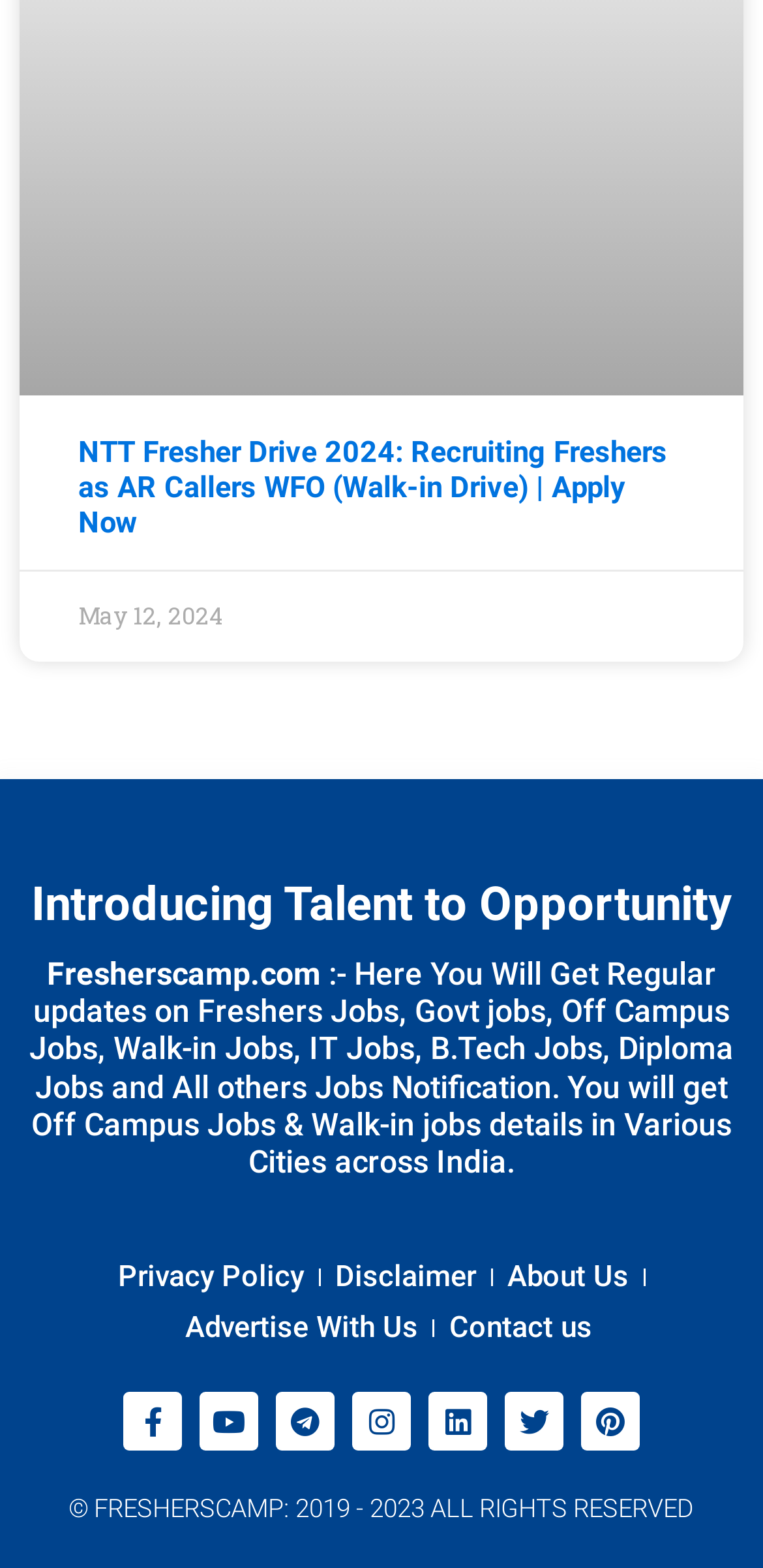Answer this question in one word or a short phrase: What is the purpose of the webpage?

Job updates and notifications